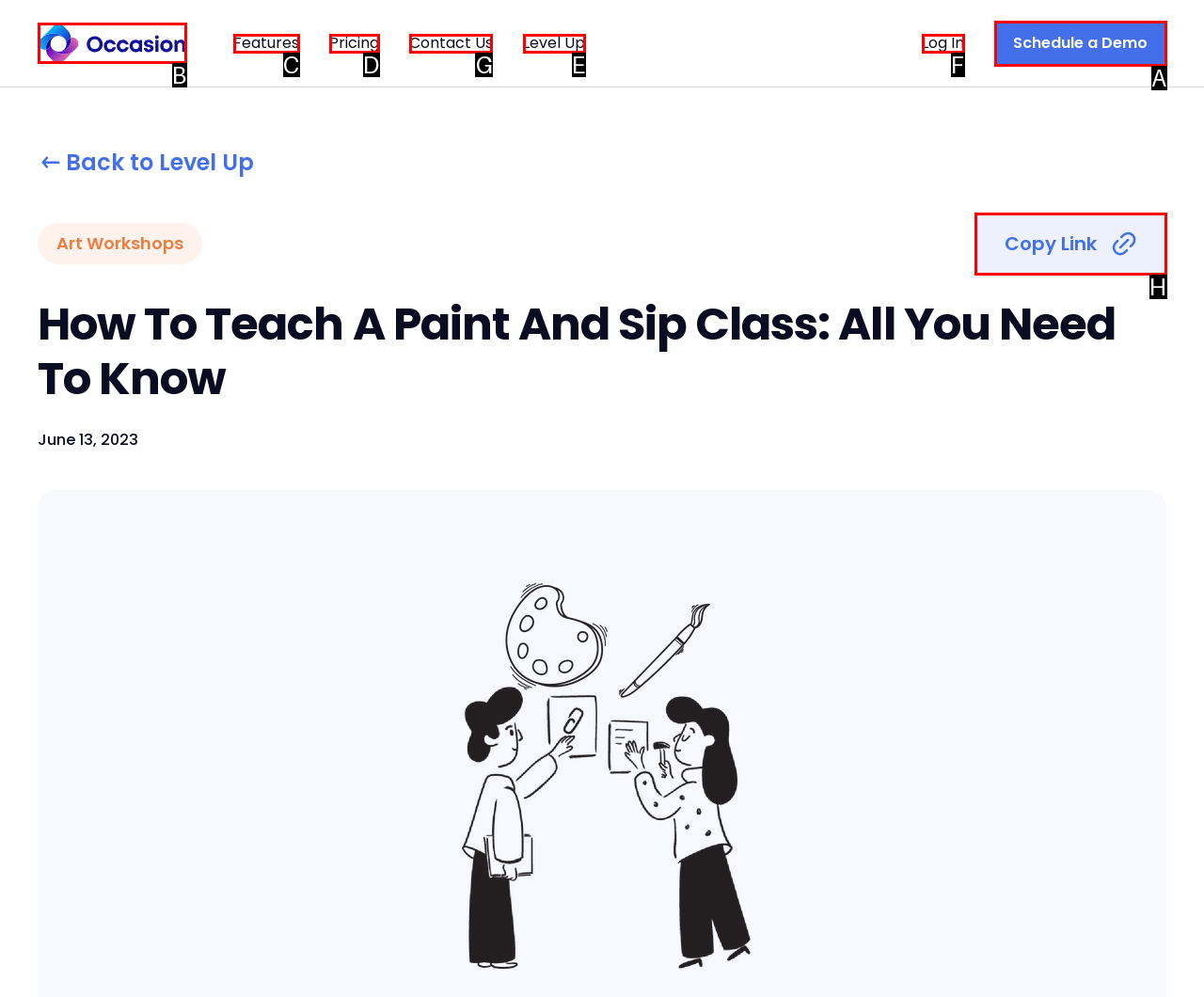Indicate which UI element needs to be clicked to fulfill the task: Click on Contact Us
Answer with the letter of the chosen option from the available choices directly.

G